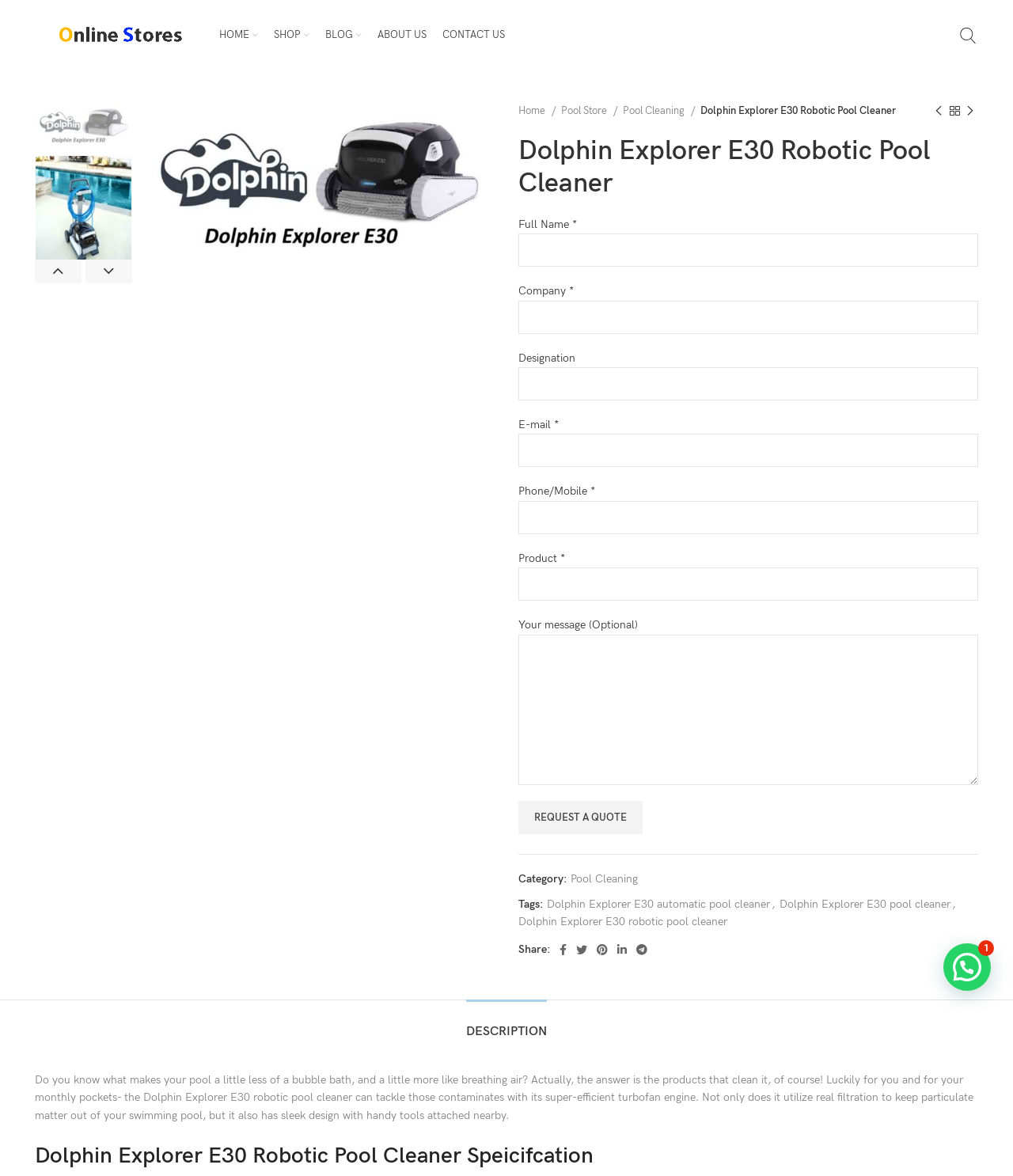Determine the bounding box coordinates of the target area to click to execute the following instruction: "Search for something."

None